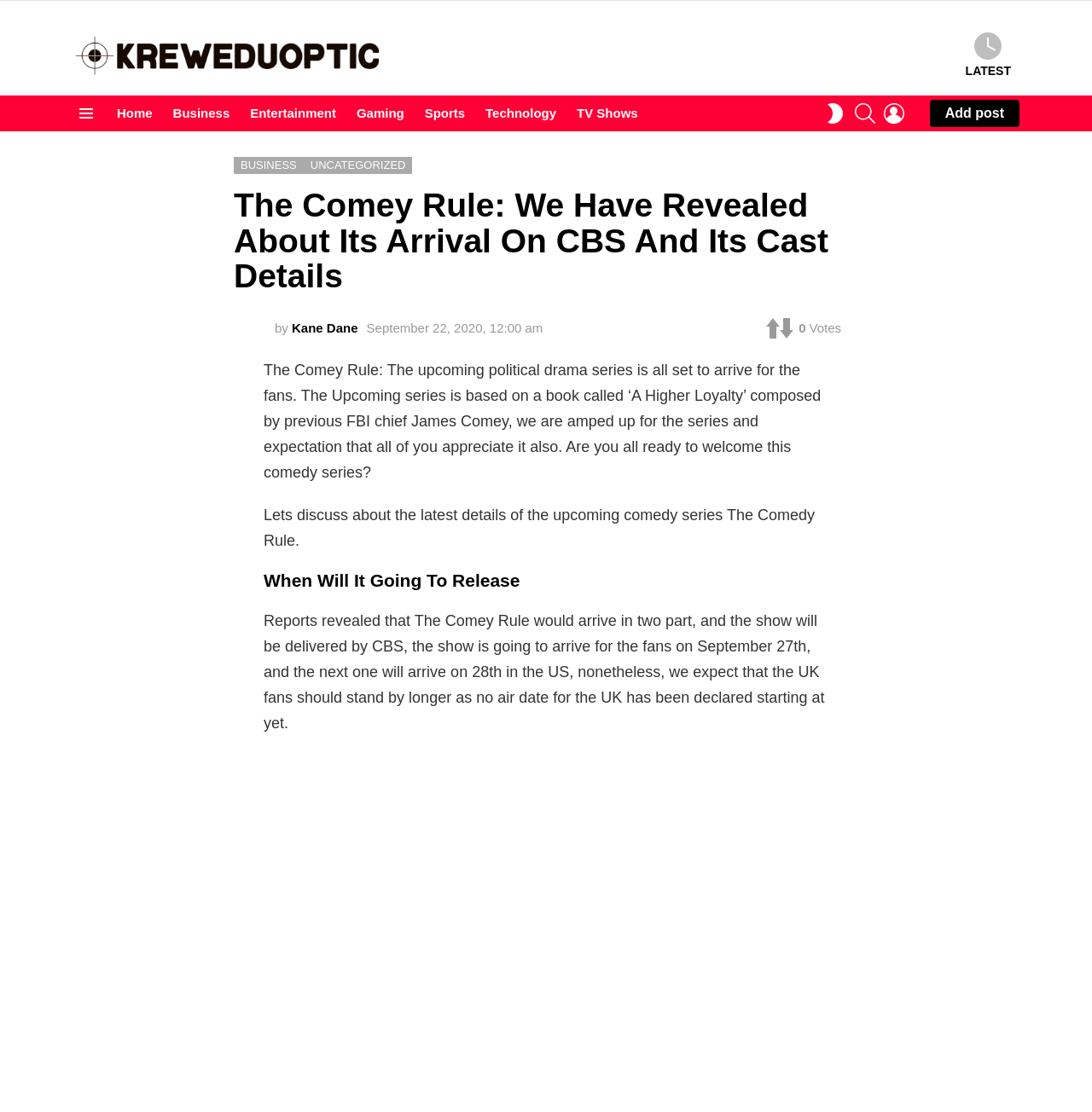Please pinpoint the bounding box coordinates for the region I should click to adhere to this instruction: "Switch skin".

[0.756, 0.087, 0.775, 0.117]